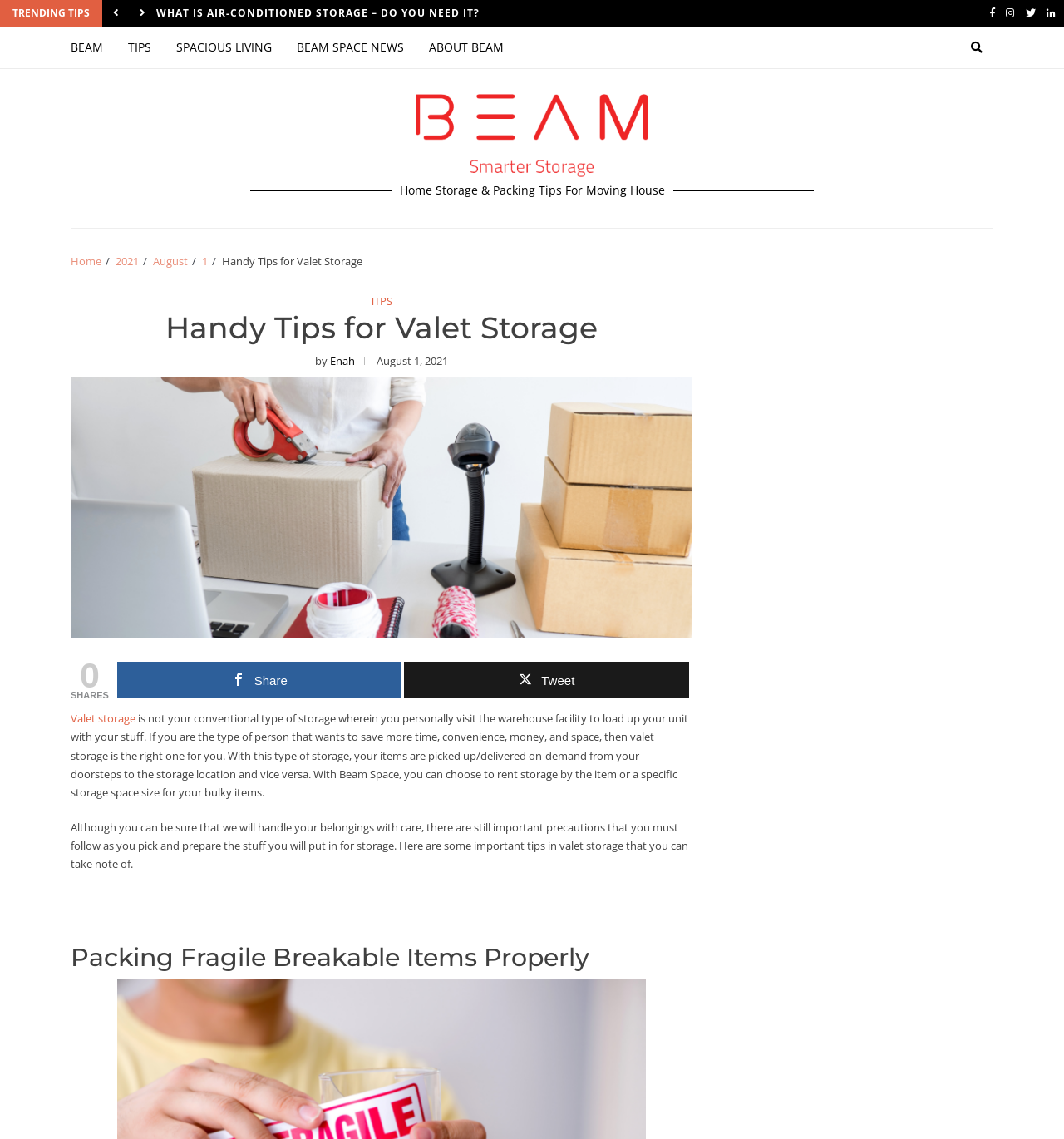What is the author's name of the article 'Handy Tips for Valet Storage'?
Please ensure your answer is as detailed and informative as possible.

The author's name is mentioned in the article header section, which includes the title 'Handy Tips for Valet Storage', the author's name 'Enah', and the publication date 'August 1, 2021'.